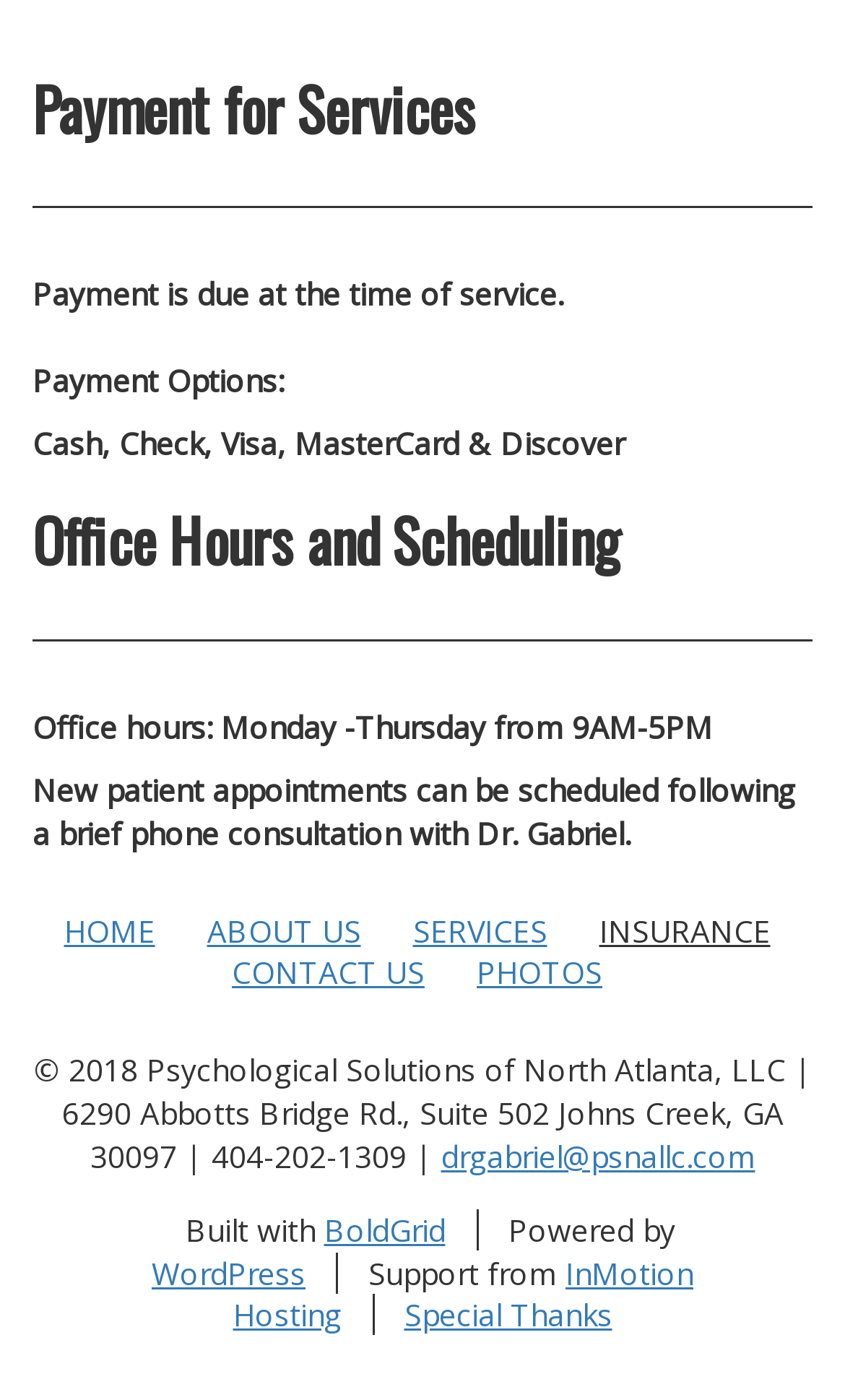Please provide the bounding box coordinates for the element that needs to be clicked to perform the instruction: "Click SERVICES". The coordinates must consist of four float numbers between 0 and 1, formatted as [left, top, right, bottom].

[0.476, 0.642, 0.66, 0.687]